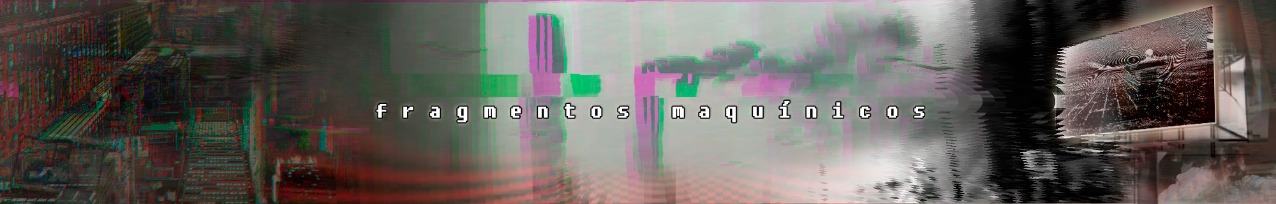Explain in detail what you see in the image.

The image features a stylized graphic banner for the article titled "The rooster wearing sneakers in front of death: a meme analysis" from the platform "Fragmentos Maquinicos." The design exhibits a digital aesthetic, characterized by glitch effects and layered visuals, creating a sense of complexity and urban depth. The banner prominently displays the title in a modern, bold font, juxtaposed against a backdrop of distorted visuals that suggest themes of modernity and existential reflection. This composition aligns with the article’s exploration of a particular meme that humorously addresses profound concepts of life and death through the surreal imagery of a rooster clad in sneakers, bridging the realms of irony and cultural commentary.